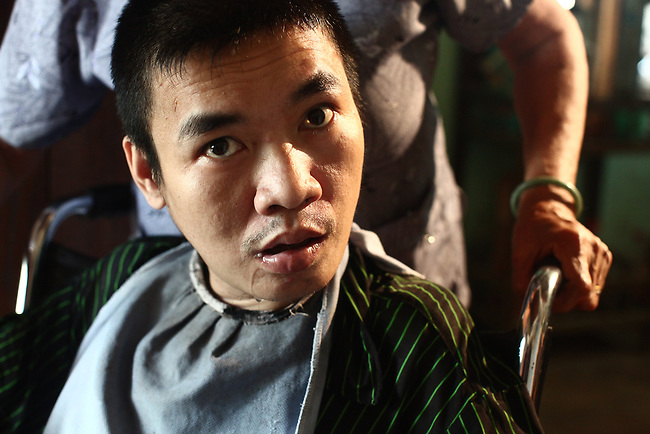What is the age of Tran Duc Nghia's mother?
Look at the image and answer with only one word or phrase.

75